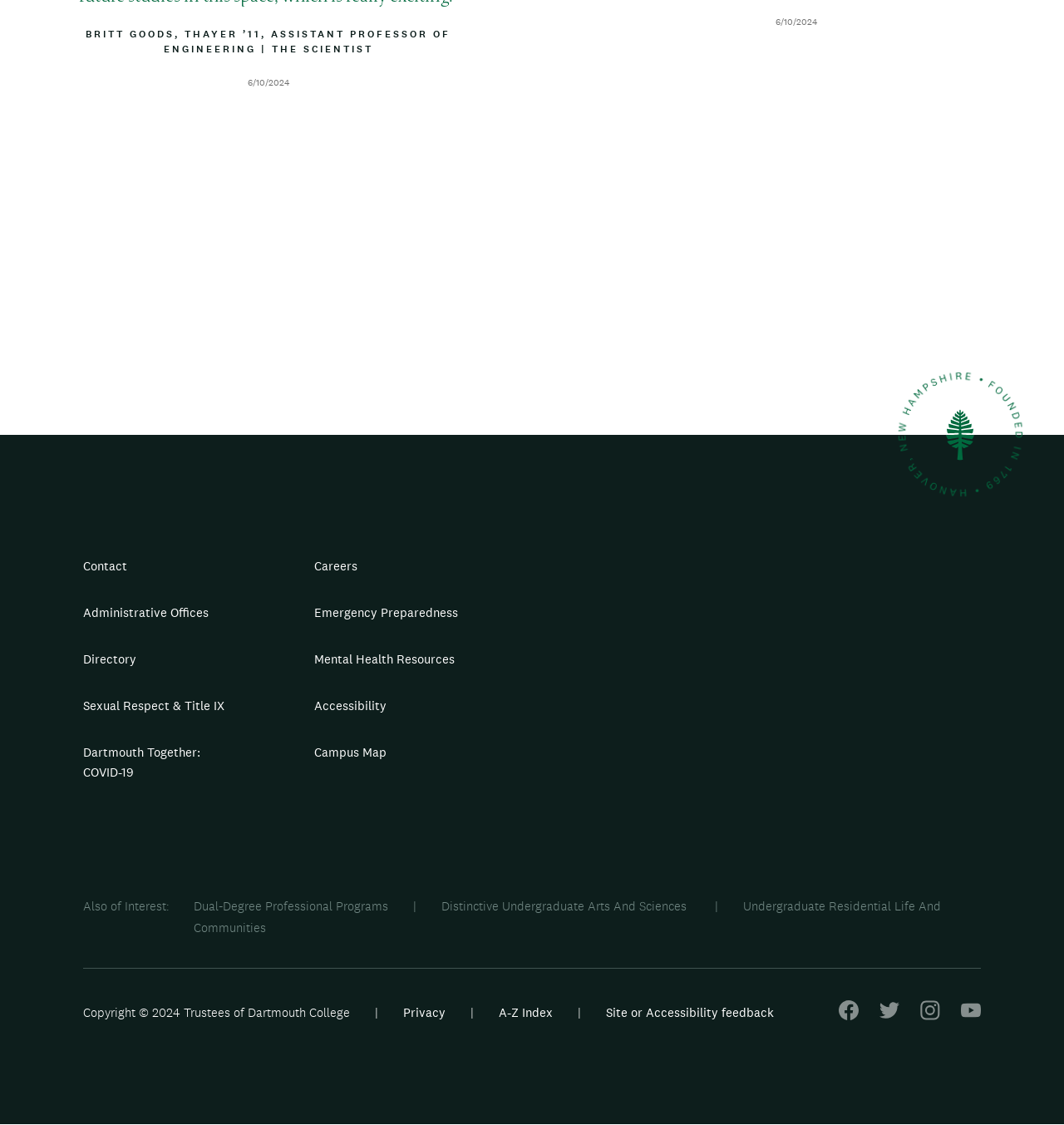What is the purpose of the 'Giving' section?
Please answer the question as detailed as possible.

I found the 'Giving' section by looking at the heading element with the text 'Giving' and its child elements. The StaticText element with the text 'We inspire students to practice good global citizenship while strengthening their own communities. You can invest in our future leaders.' suggests that the purpose of the 'Giving' section is to invest in future leaders.